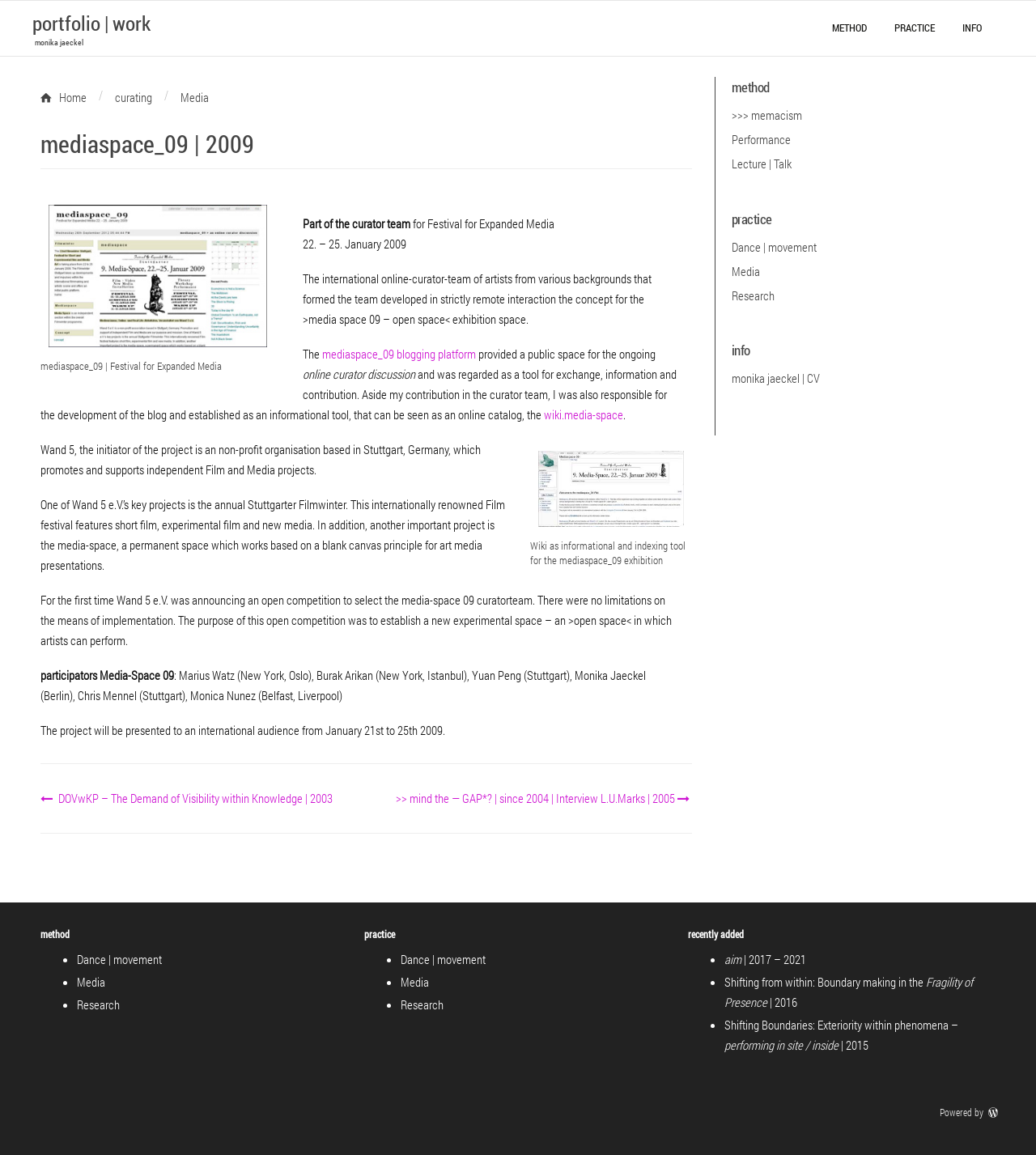By analyzing the image, answer the following question with a detailed response: What is the role of Monika Jaeckel in the mediaspace_09 project?

I found the answer by reading the static text element with bounding box coordinates [0.292, 0.186, 0.396, 0.2], which states 'Part of the curator team for Festival for Expanded Media'.